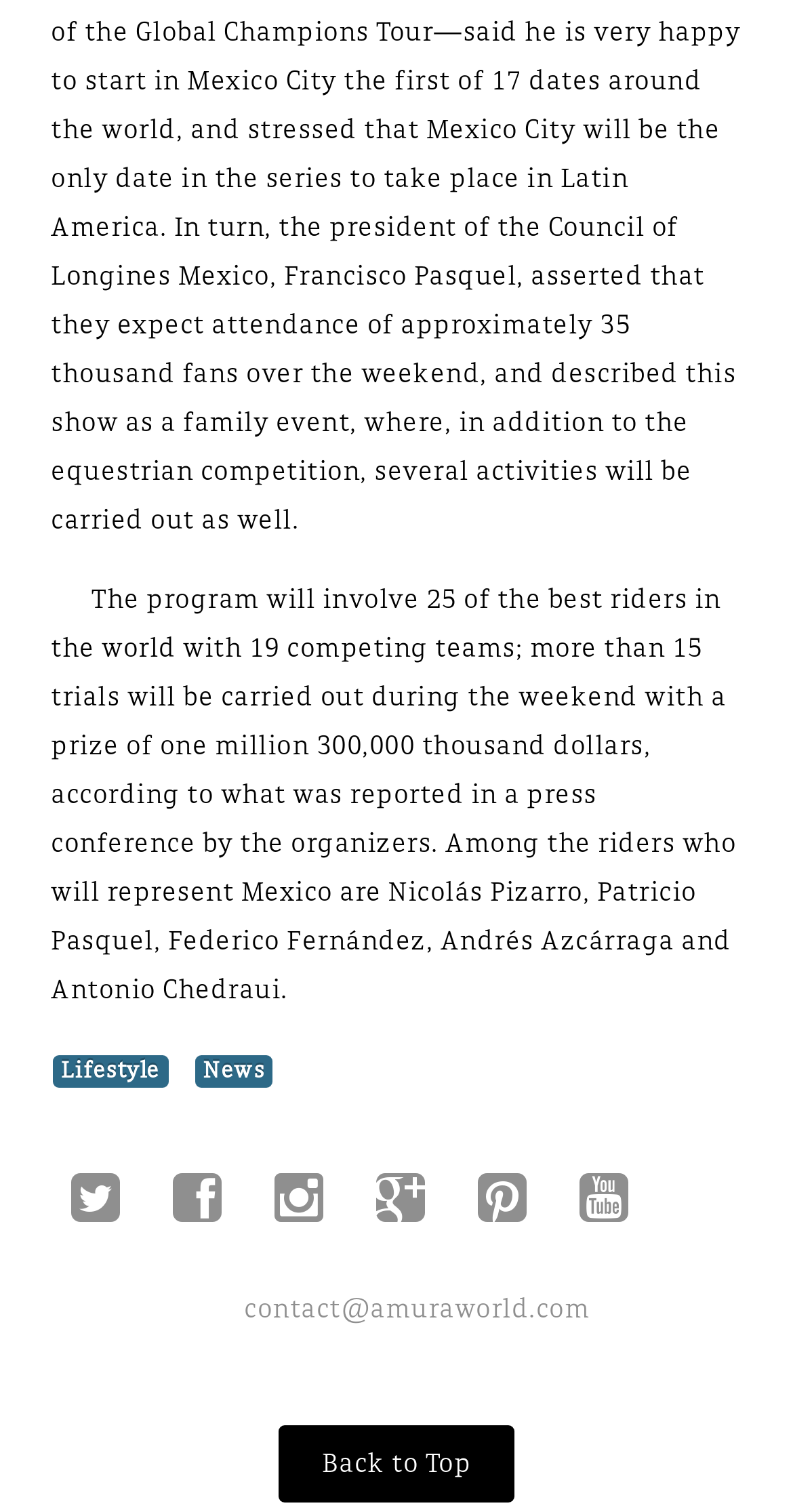Answer the following query with a single word or phrase:
How many competing teams are there?

19